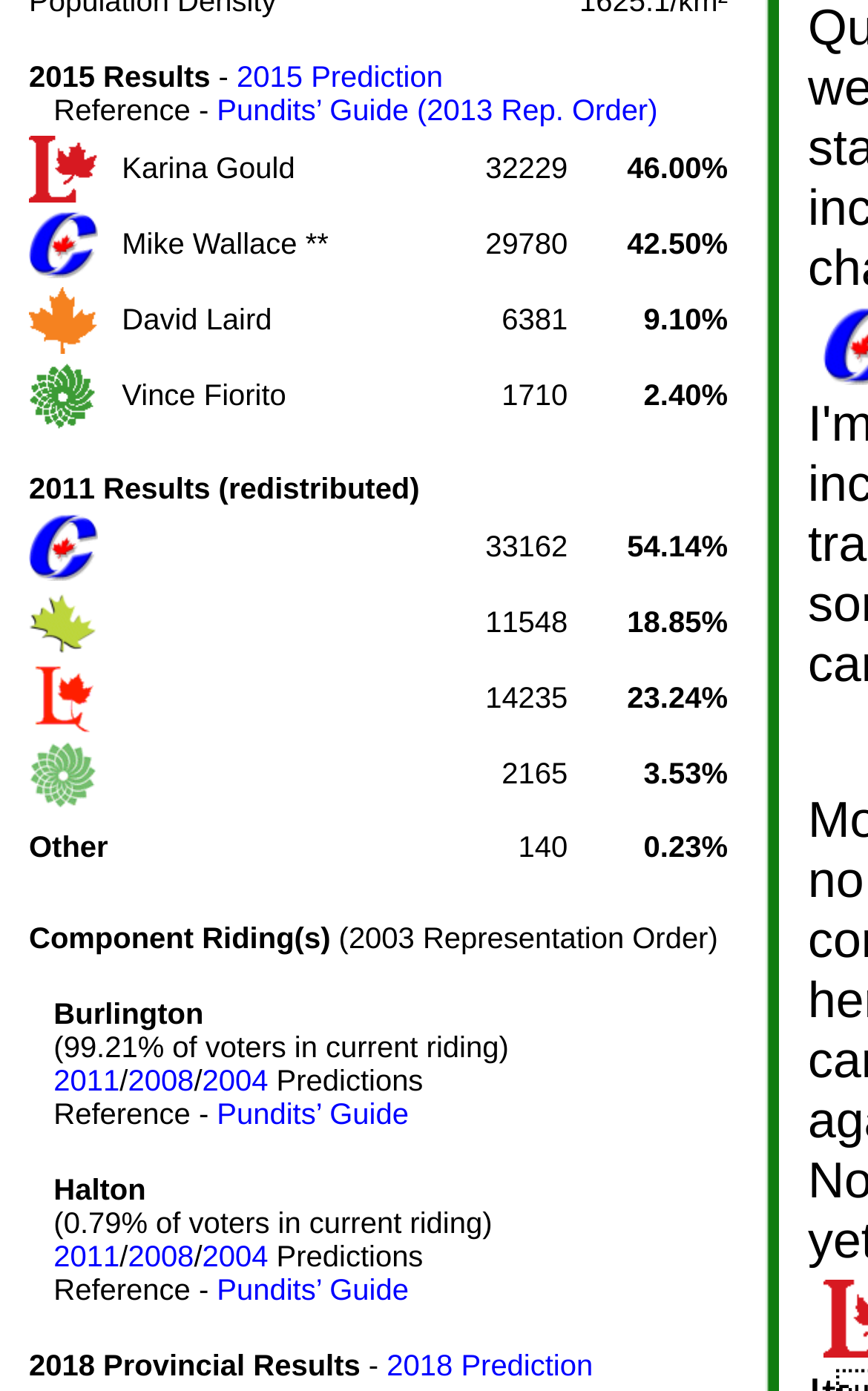What is the prediction for 2015?
Please respond to the question with a detailed and well-explained answer.

Based on the webpage, I found a link '2015 Prediction' in the first row, which suggests that the webpage provides a prediction for 2015.